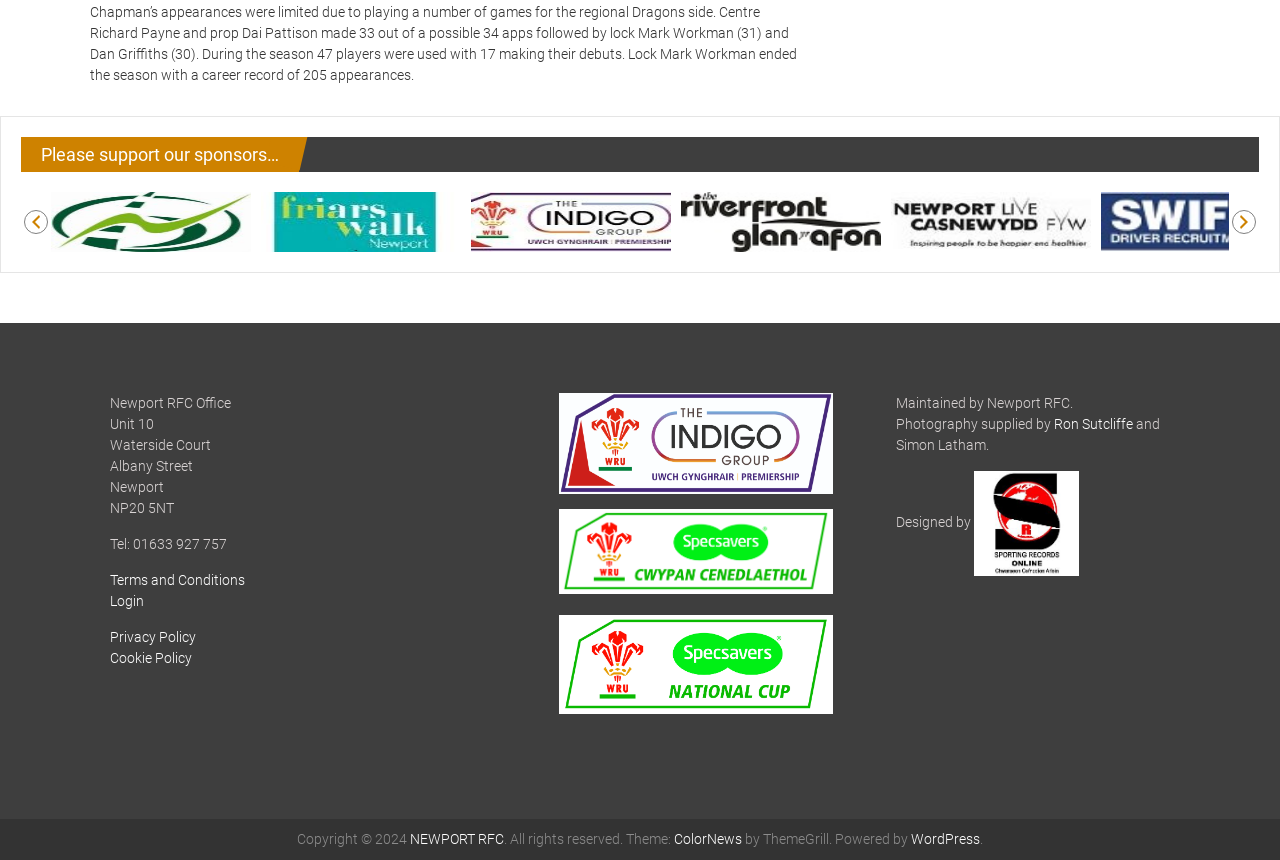Select the bounding box coordinates of the element I need to click to carry out the following instruction: "View Newport RFC Office address".

[0.086, 0.46, 0.181, 0.478]